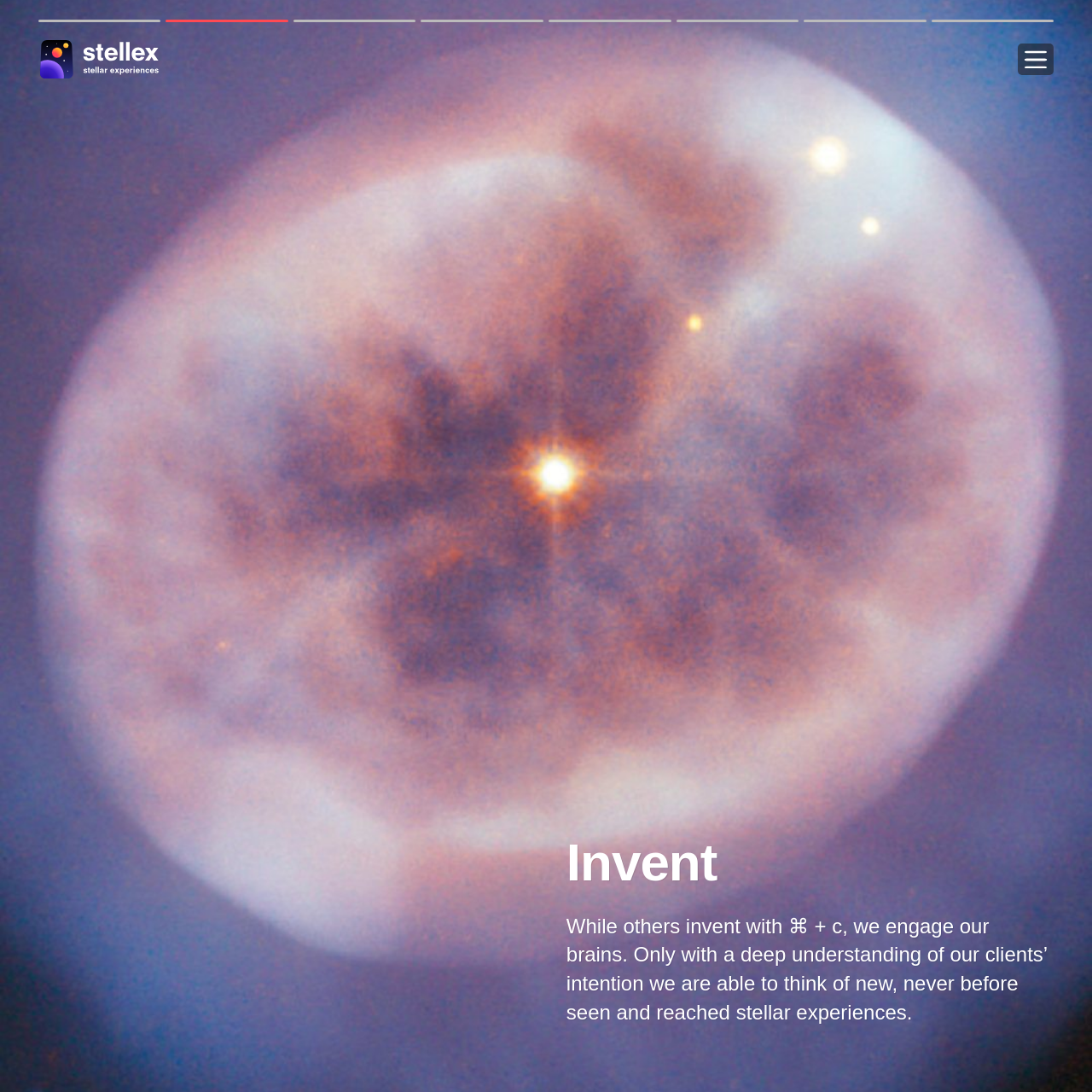Identify the bounding box coordinates of the clickable region required to complete the instruction: "Select the 1st tab". The coordinates should be given as four float numbers within the range of 0 and 1, i.e., [left, top, right, bottom].

[0.035, 0.018, 0.147, 0.02]